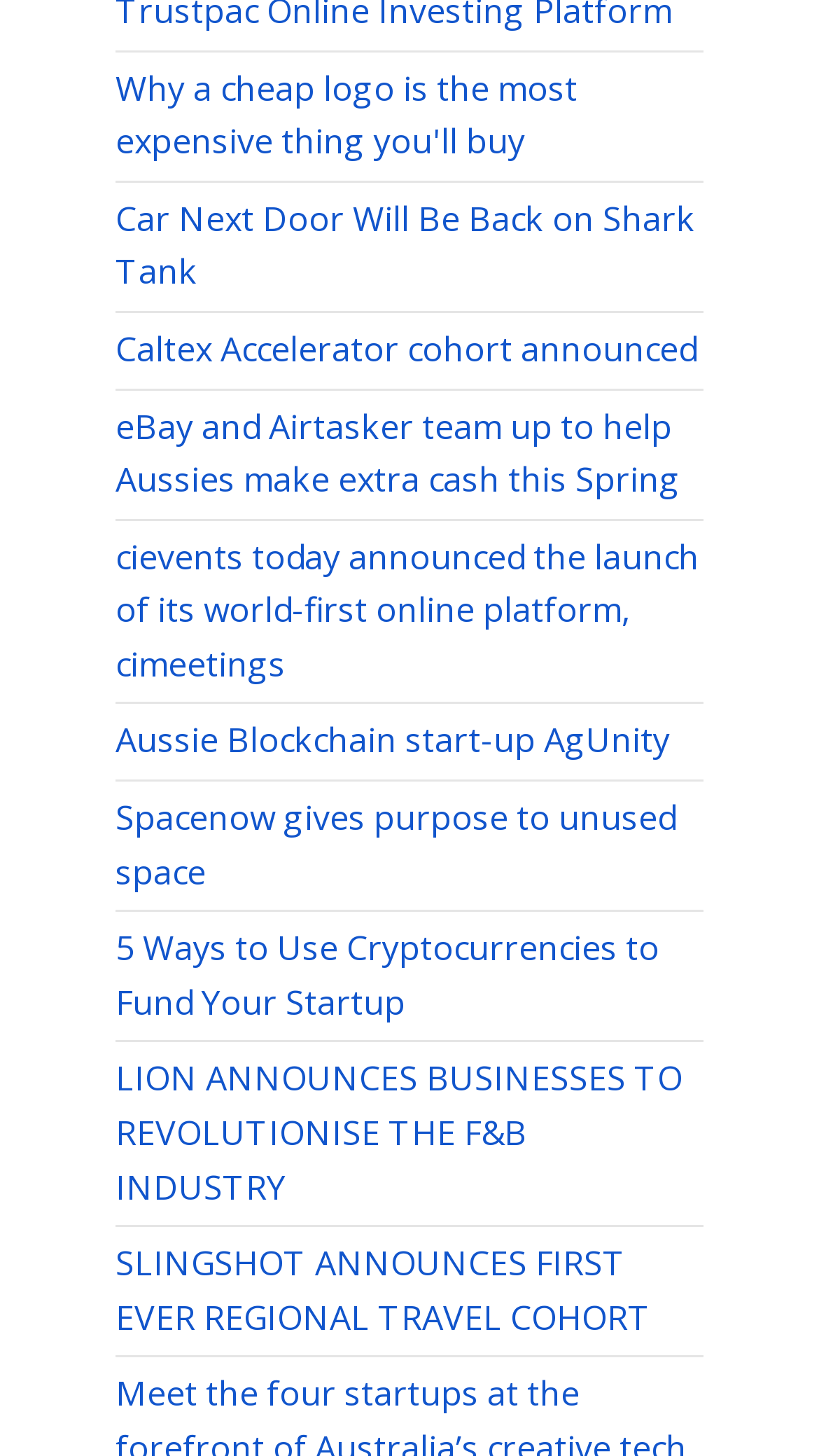Determine the bounding box coordinates for the clickable element to execute this instruction: "Learn about Car Next Door's Shark Tank experience". Provide the coordinates as four float numbers between 0 and 1, i.e., [left, top, right, bottom].

[0.141, 0.134, 0.849, 0.202]